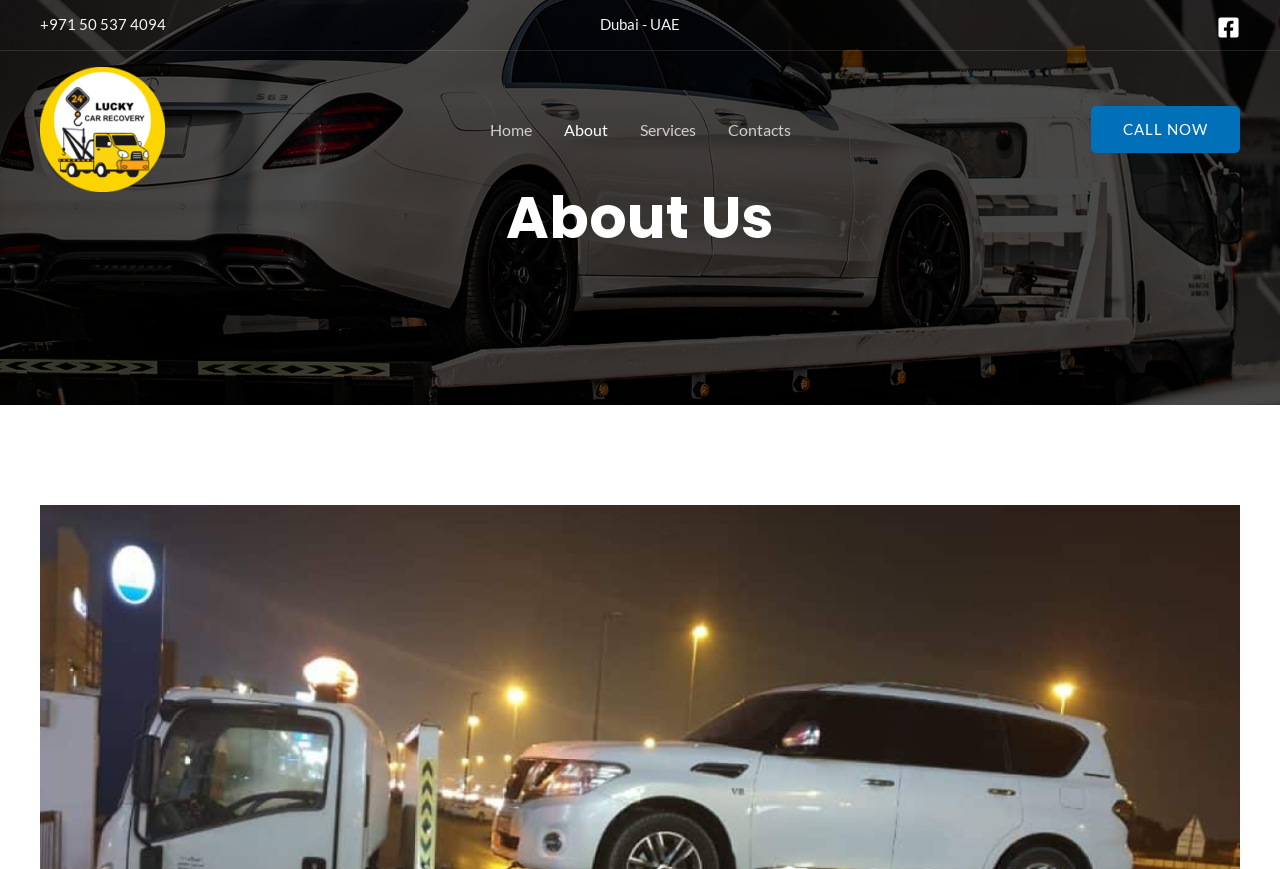What is the call-to-action button on the webpage?
Look at the image and respond with a one-word or short-phrase answer.

CALL NOW